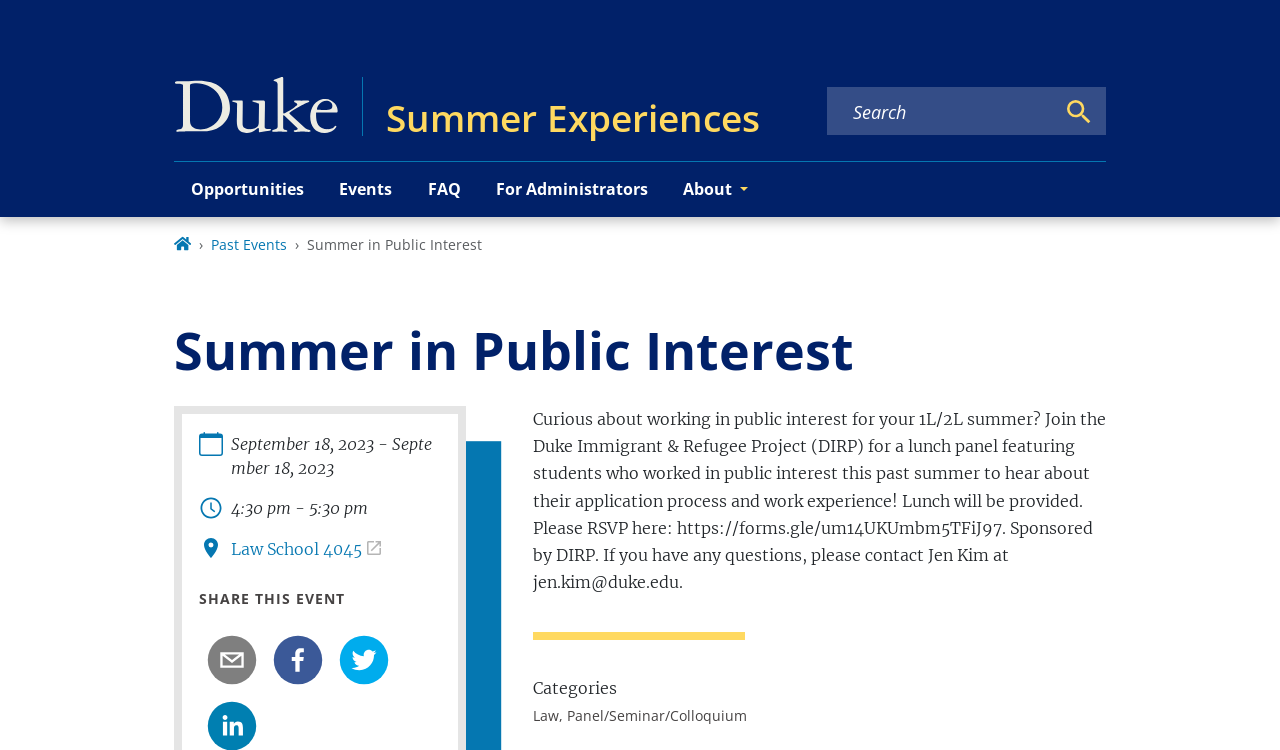Identify the bounding box coordinates for the region of the element that should be clicked to carry out the instruction: "Click on Opportunities". The bounding box coordinates should be four float numbers between 0 and 1, i.e., [left, top, right, bottom].

[0.136, 0.215, 0.251, 0.289]